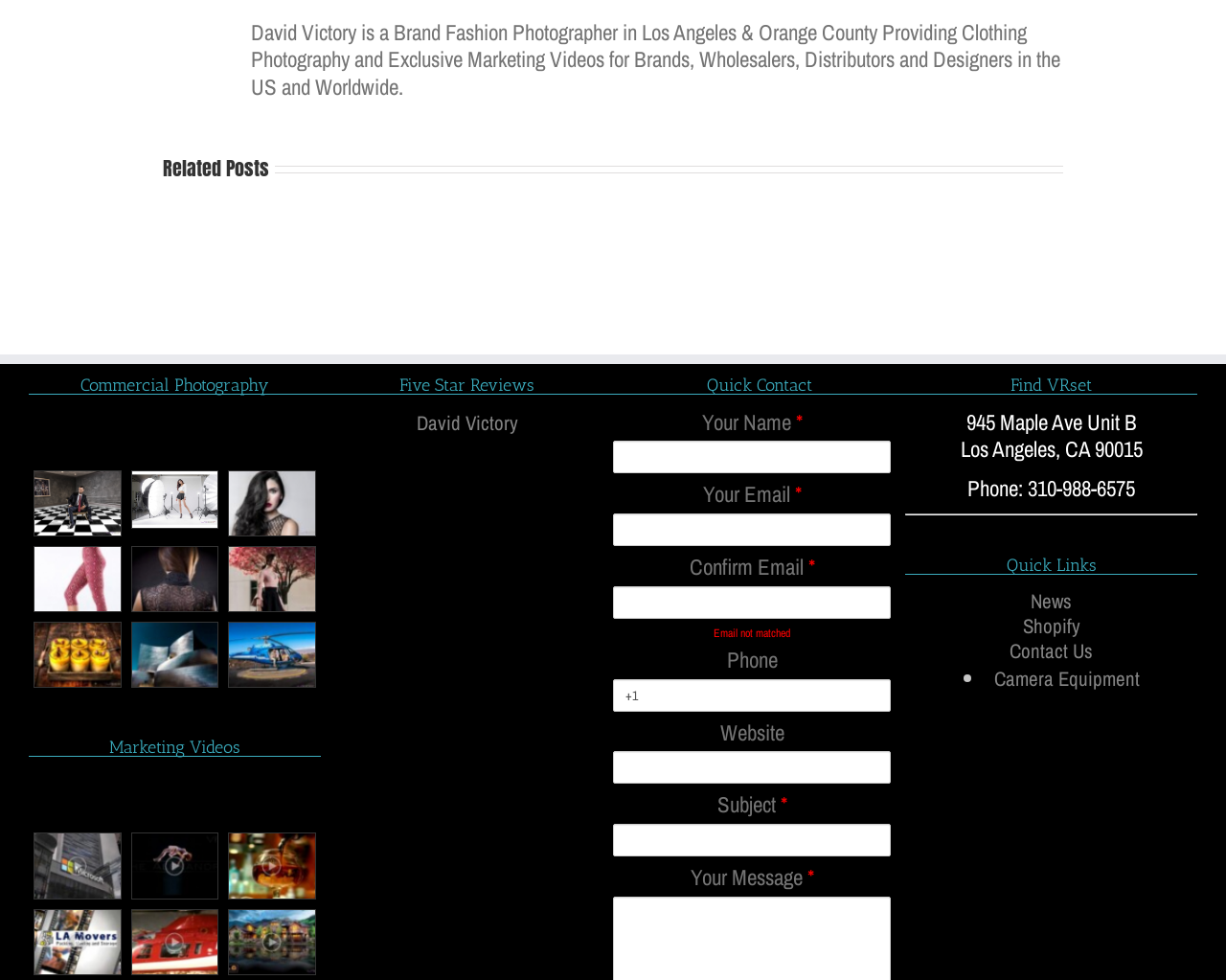Pinpoint the bounding box coordinates for the area that should be clicked to perform the following instruction: "Click on the 'Corporate-Video' link".

[0.027, 0.85, 0.099, 0.917]